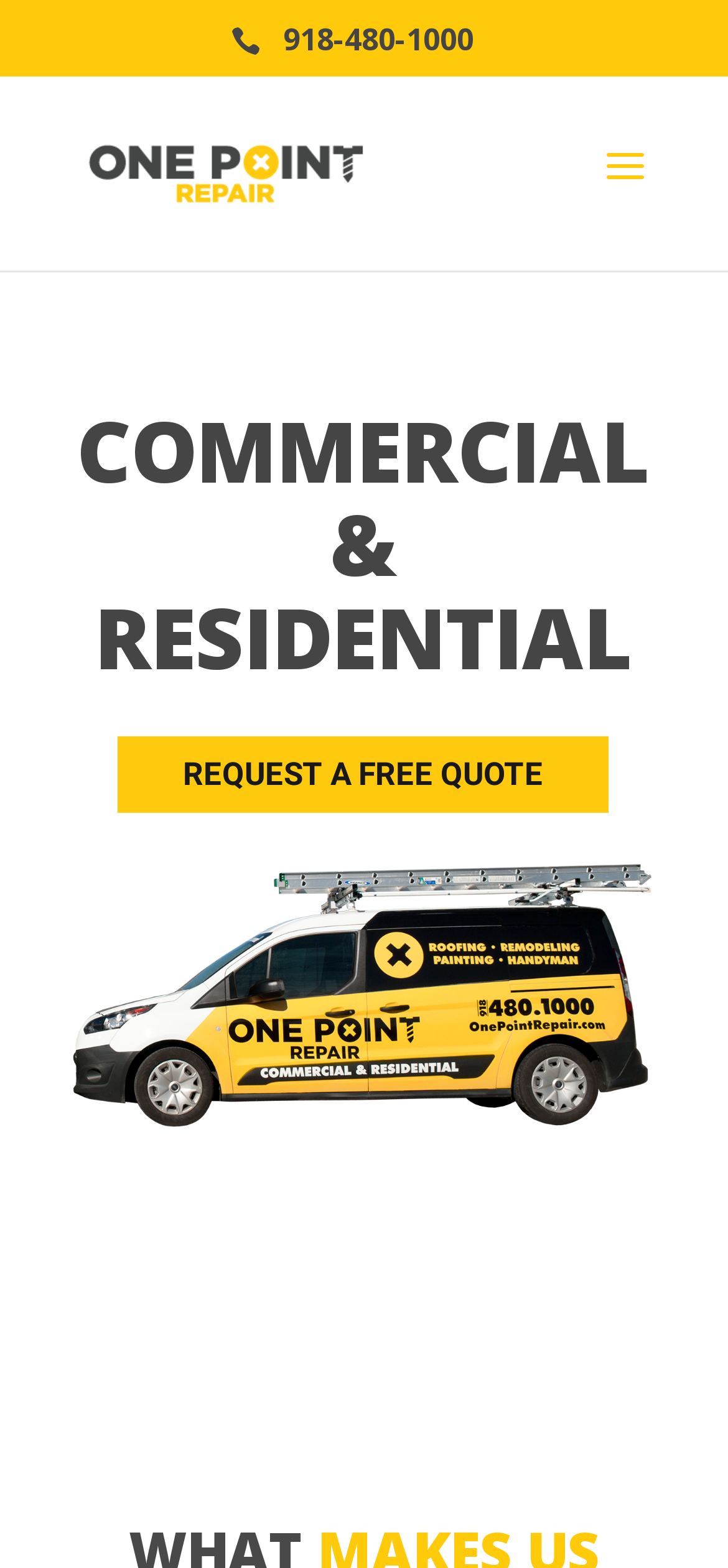Provide an in-depth caption for the elements present on the webpage.

The webpage is about One Point Repair, a company that provides residential and commercial repair services in the Tulsa Metro Area. At the top left, there is a logo of One Point Repair, accompanied by a link with the same name. Below the logo, there is a phone number, 918-480-1000, displayed prominently. 

On the right side of the top section, there is a search bar with a label "Search for:". 

Below the top section, there is a heading that reads "COMMERCIAL & RESIDENTIAL" in a wide span across the page. Underneath this heading, there is a call-to-action button that says "REQUEST A FREE QUOTE".